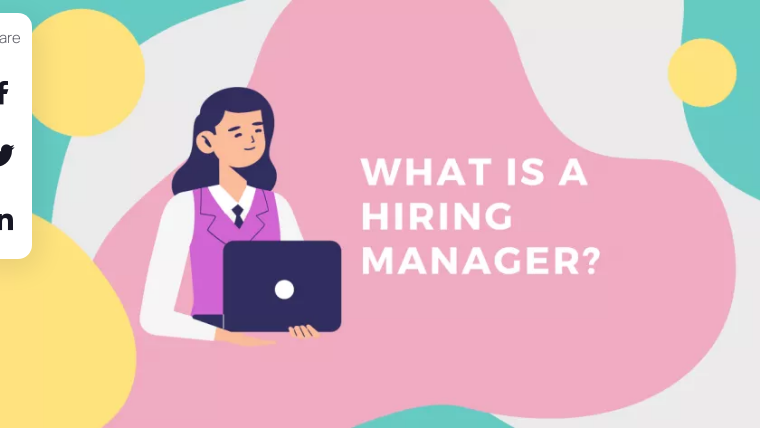Describe every significant element in the image thoroughly.

The image features a stylized illustration of a professional woman, presenting engagingly with a laptop in her hands. She is dressed in a formal outfit, consisting of a white shirt paired with a purple vest, enhancing her authoritative yet approachable demeanor. The background is vibrant and playful, incorporating soft pastel colors such as pink and green with decorative circular shapes that add a modern touch. On the right side of the image, in bold typography, the phrase "WHAT IS A HIRING MANAGER?" captures the viewer's attention, hinting at the informative content related to the role and responsibilities of hiring managers. This visual representation effectively encapsulates the topic of the associated article titled "A Guide to the Hiring Manager Job Role."